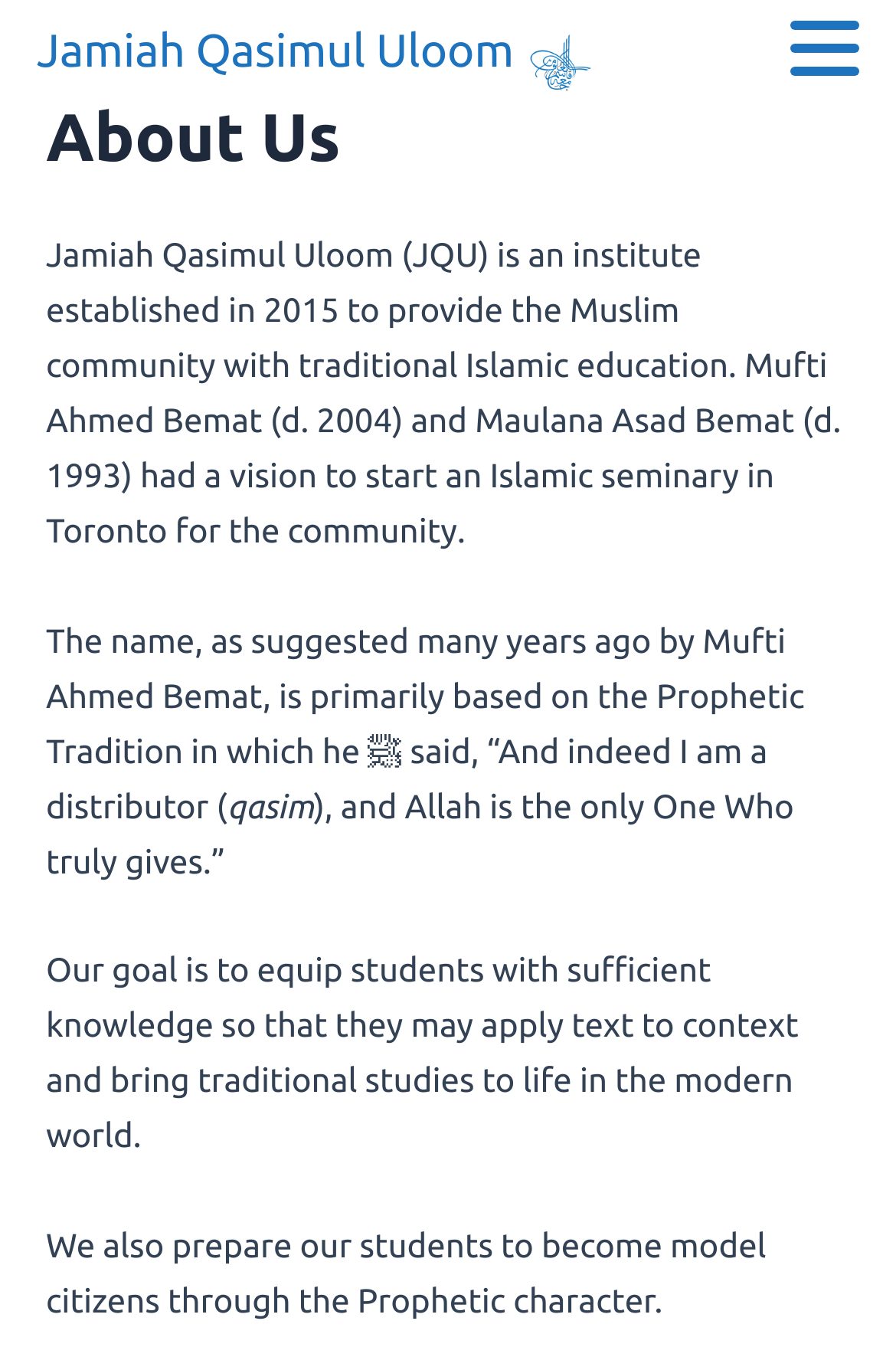What is the name of the institute?
Please analyze the image and answer the question with as much detail as possible.

The name of the institute is mentioned in the first static text element, which states 'Jamiah Qasimul Uloom (JQU) is an institute established in 2015...'.